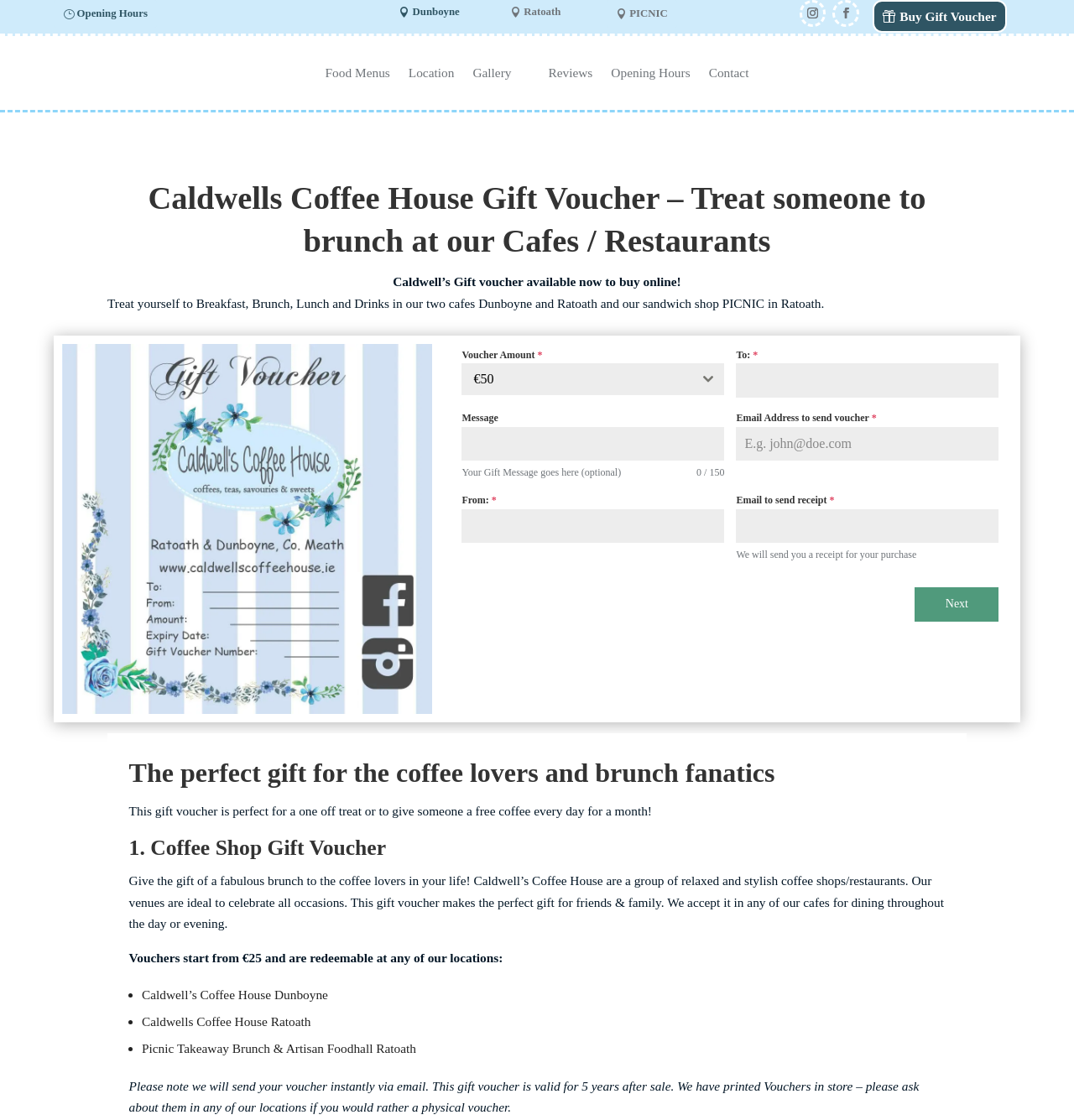Provide the bounding box coordinates of the HTML element this sentence describes: "Buy Gift Voucher".

[0.812, 0.0, 0.938, 0.029]